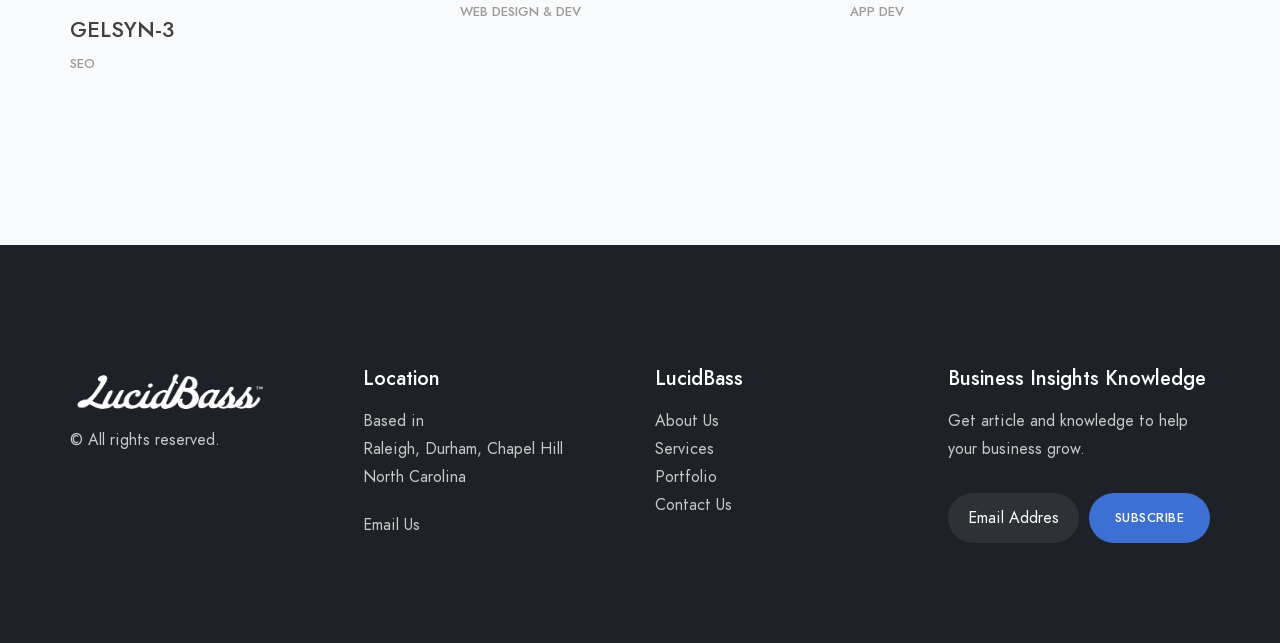What is the company name?
Provide a concise answer using a single word or phrase based on the image.

LucidBass